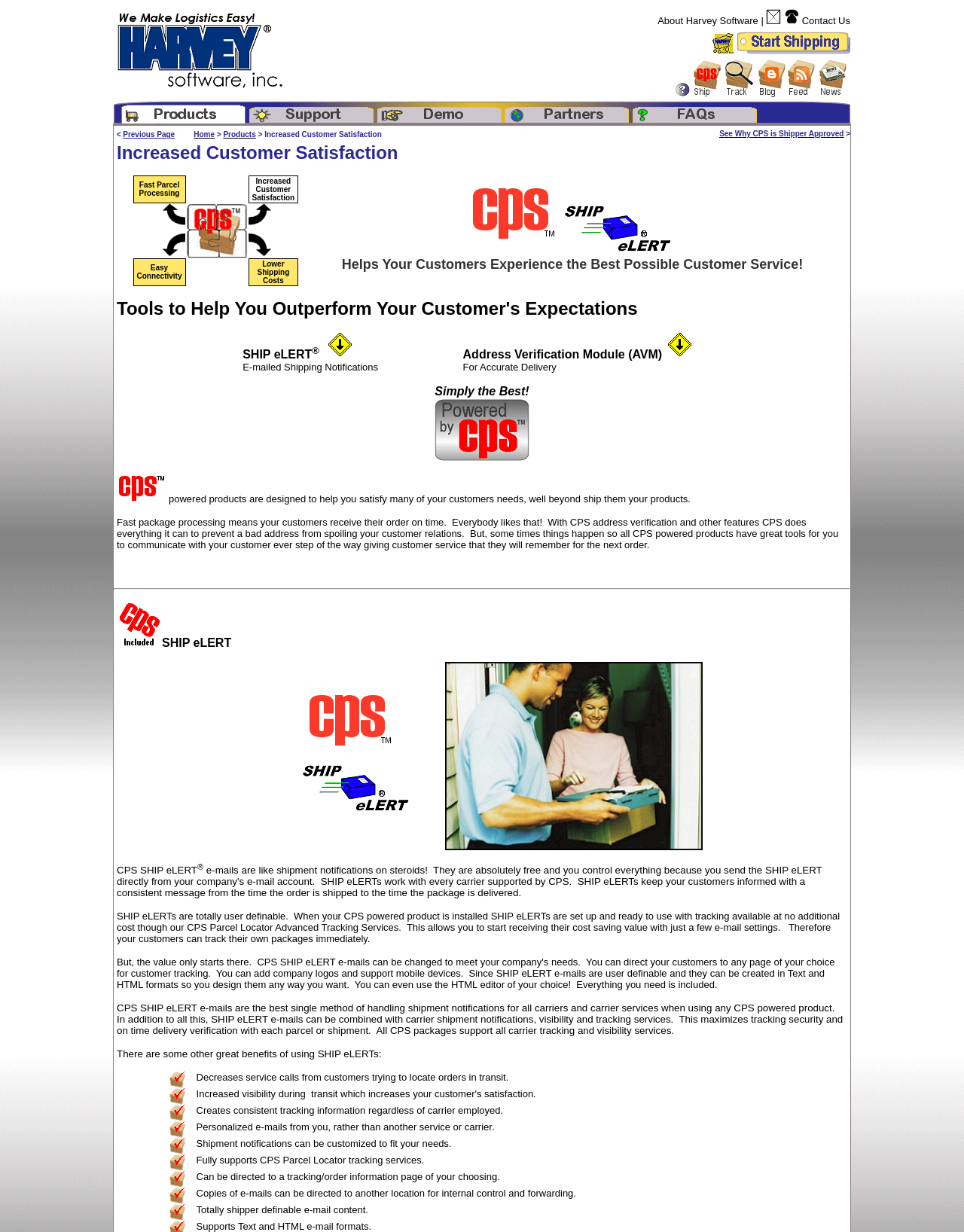Please determine the bounding box coordinates, formatted as (top-left x, top-left y, bottom-right x, bottom-right y), with all values as floating point numbers between 0 and 1. Identify the bounding box of the region described as: https://github.com/dchacke/entangled

None